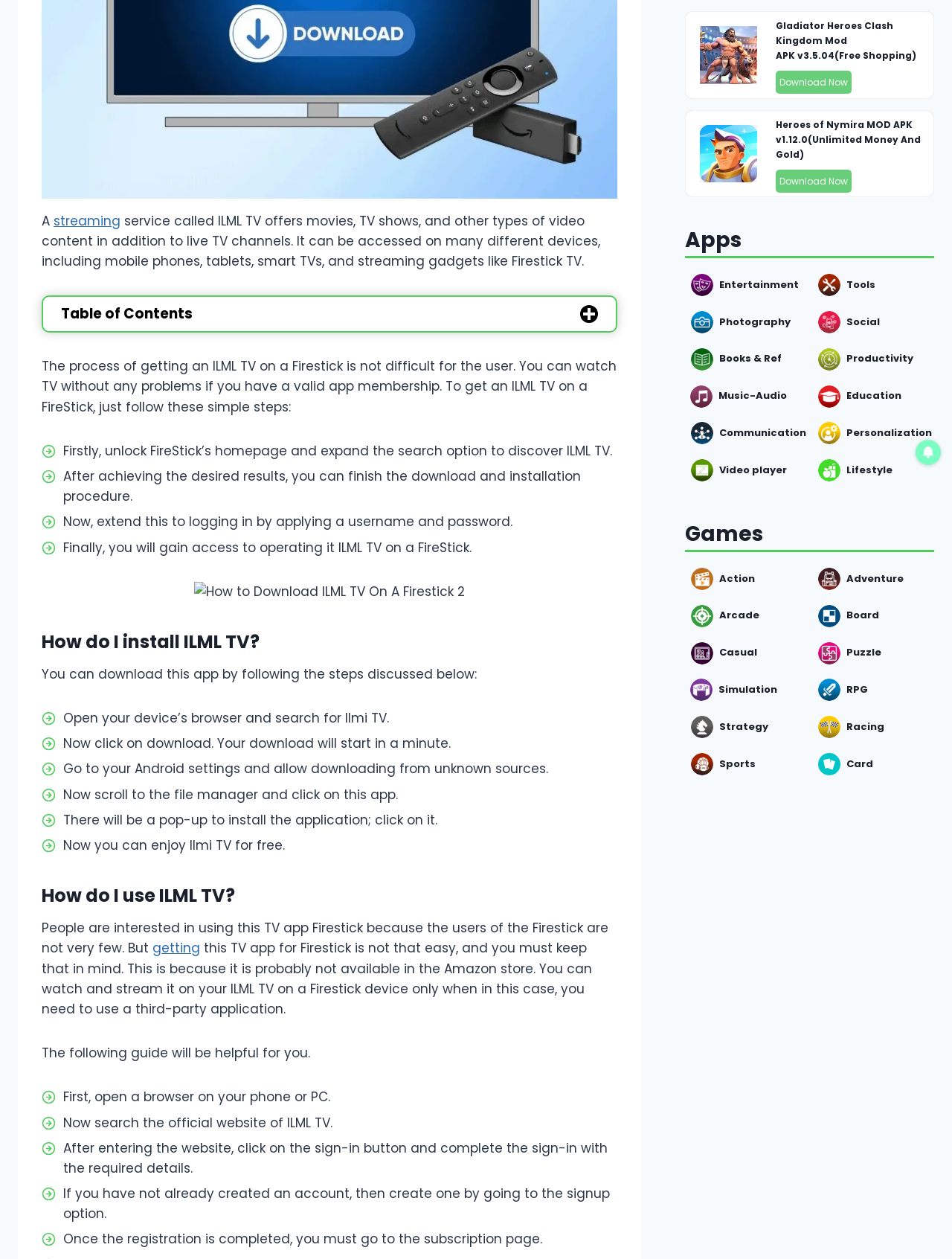Predict the bounding box coordinates of the UI element that matches this description: "getting". The coordinates should be in the format [left, top, right, bottom] with each value between 0 and 1.

[0.16, 0.731, 0.21, 0.745]